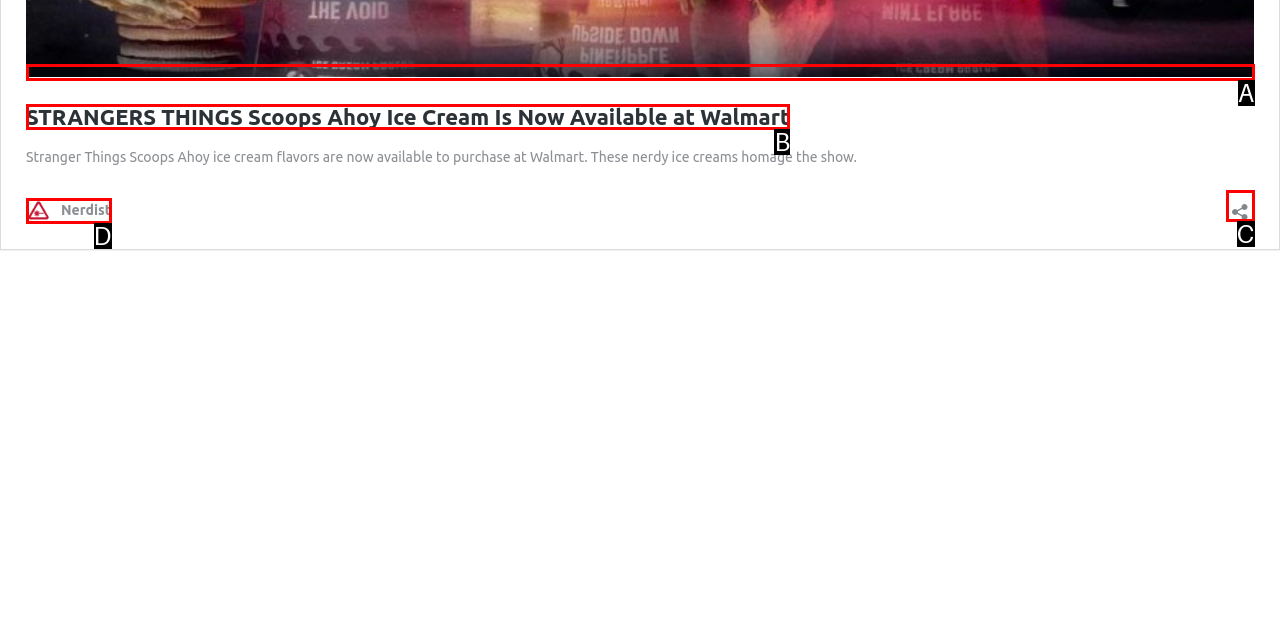Identify the HTML element that corresponds to the description: Nerdist Provide the letter of the matching option directly from the choices.

D